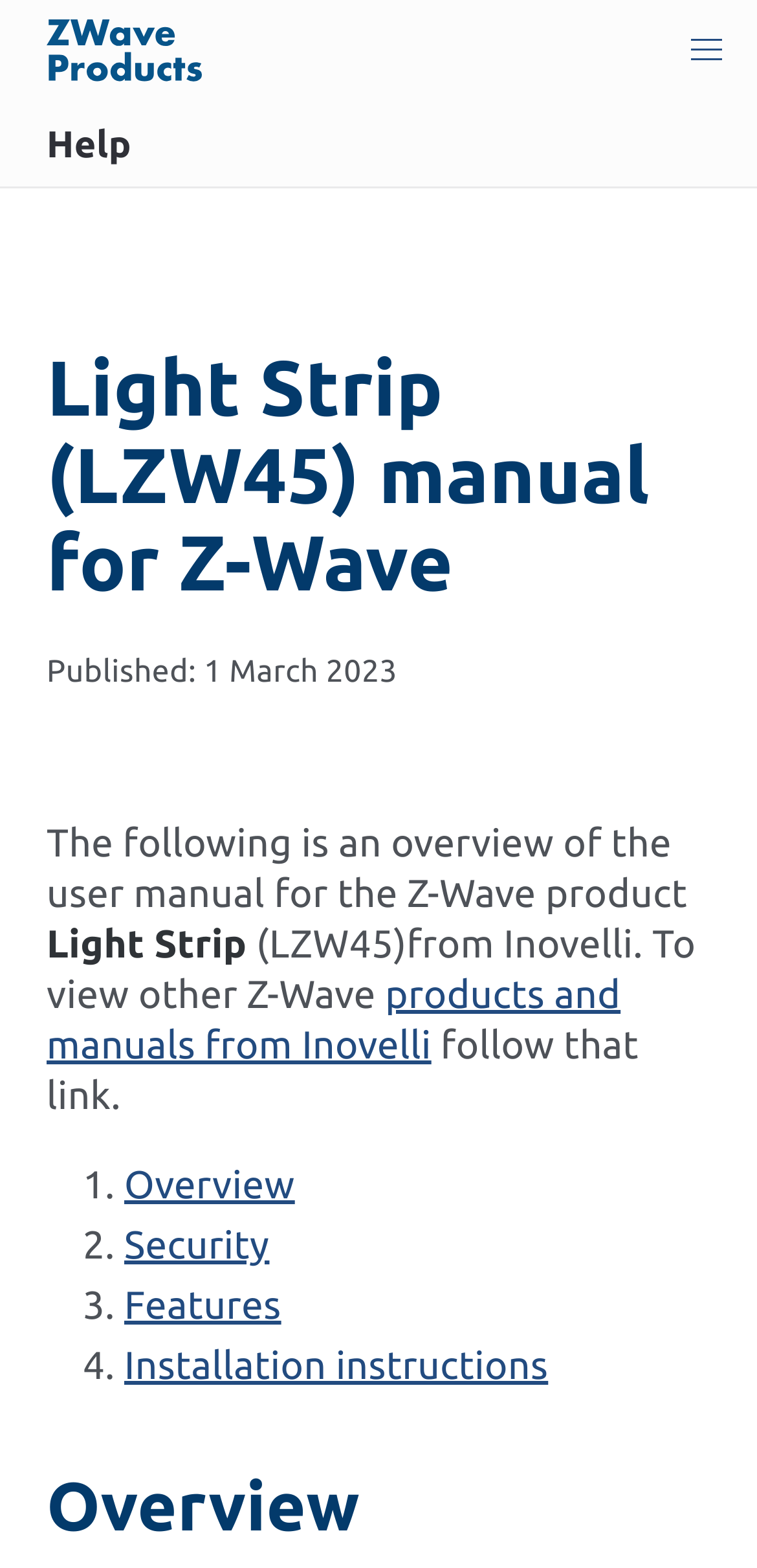Is the menu button expanded?
Answer the question with as much detail as you can, using the image as a reference.

I checked the button element with the text 'menu' and found that its 'expanded' property is set to 'False'.